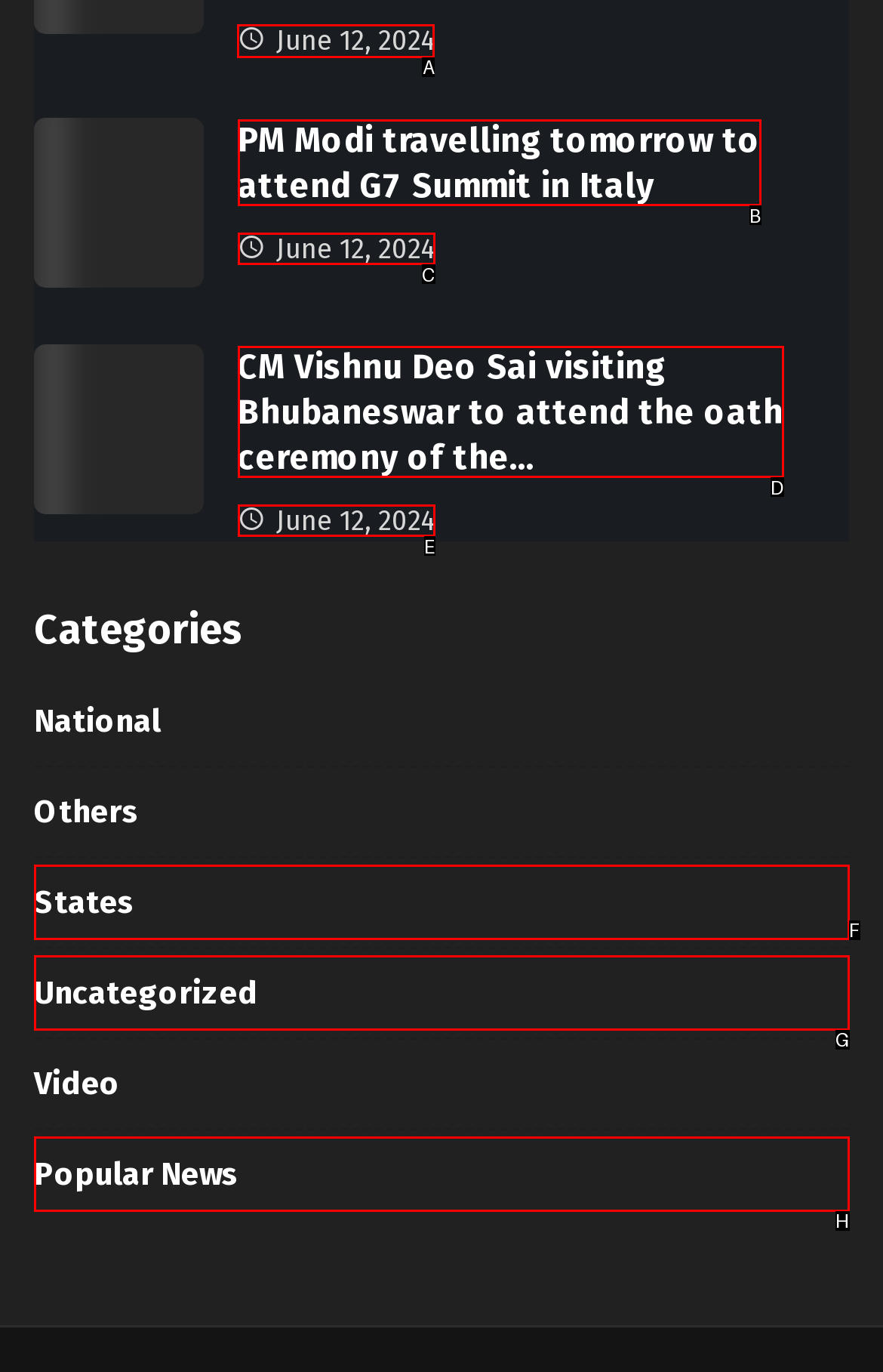For the instruction: View news posted on June 12, 2024, which HTML element should be clicked?
Respond with the letter of the appropriate option from the choices given.

A